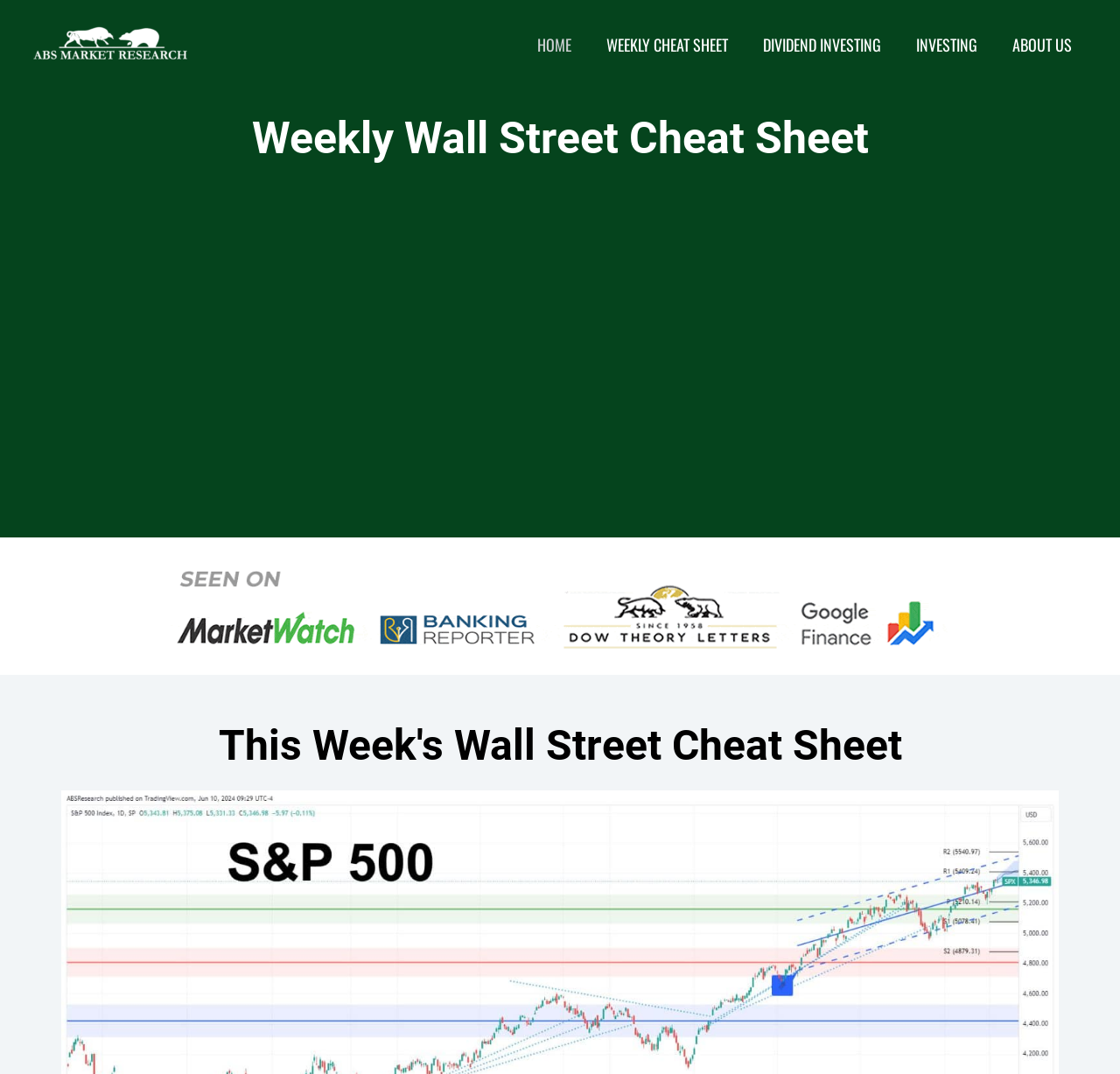What is the title of the weekly cheat sheet?
Please use the image to deliver a detailed and complete answer.

The title 'This Week's Wall Street Cheat Sheet' is a heading located below the navigation menu, suggesting that it is the title of the weekly cheat sheet.